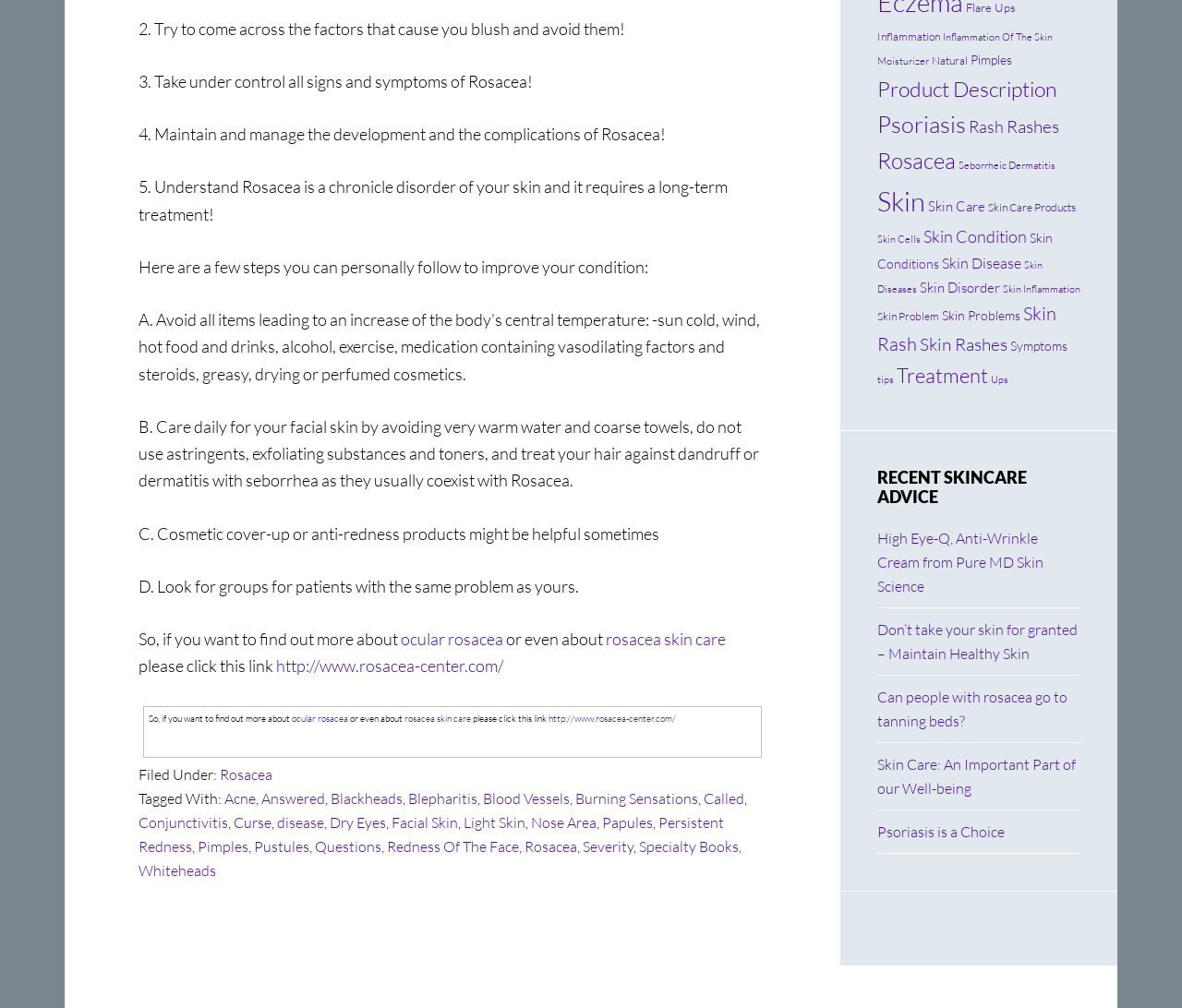Analyze the image and give a detailed response to the question:
How can one care for their facial skin with Rosacea?

According to the webpage, one can care for their facial skin with Rosacea by avoiding very warm water, coarse towels, astringents, exfoliating substances, and toners. Additionally, treating hair against dandruff or dermatitis with seborrhea can also be helpful.